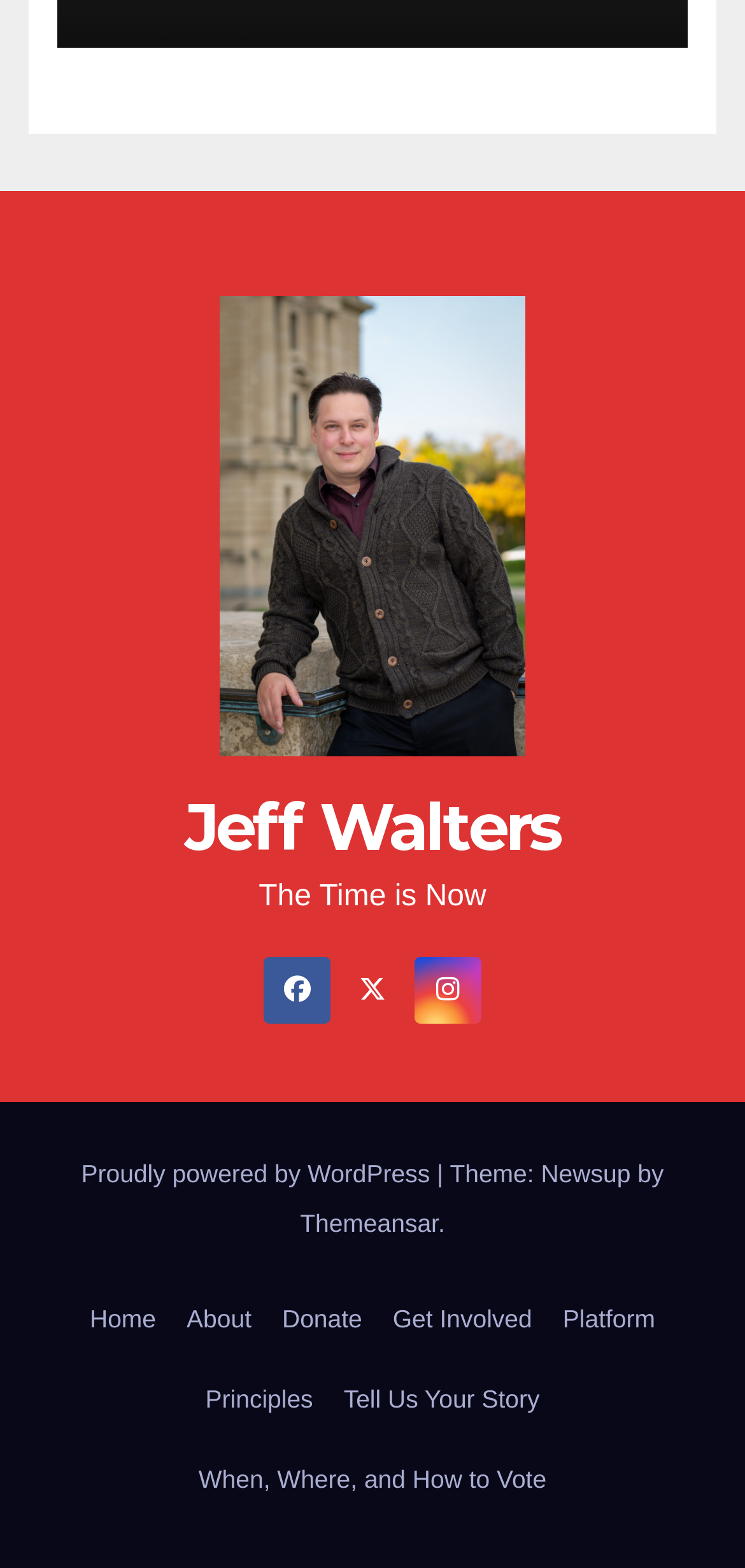Who is the author of the website?
Can you give a detailed and elaborate answer to the question?

The author of the website is Jeff Walters, which can be inferred from the link 'Jeff Walters' with an image, indicating it's a profile or author link.